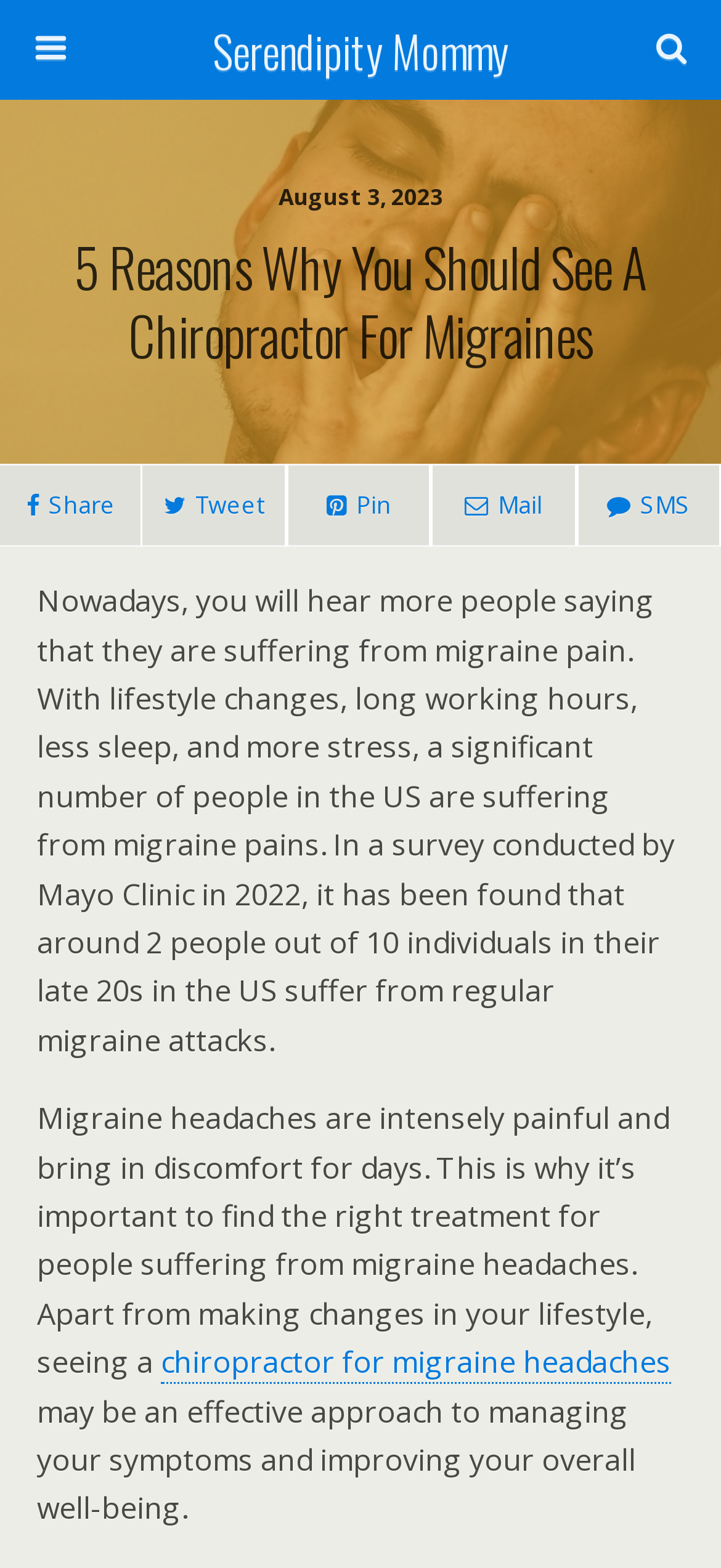Please specify the coordinates of the bounding box for the element that should be clicked to carry out this instruction: "Visit Serendipity Mommy". The coordinates must be four float numbers between 0 and 1, formatted as [left, top, right, bottom].

[0.16, 0.0, 0.84, 0.064]